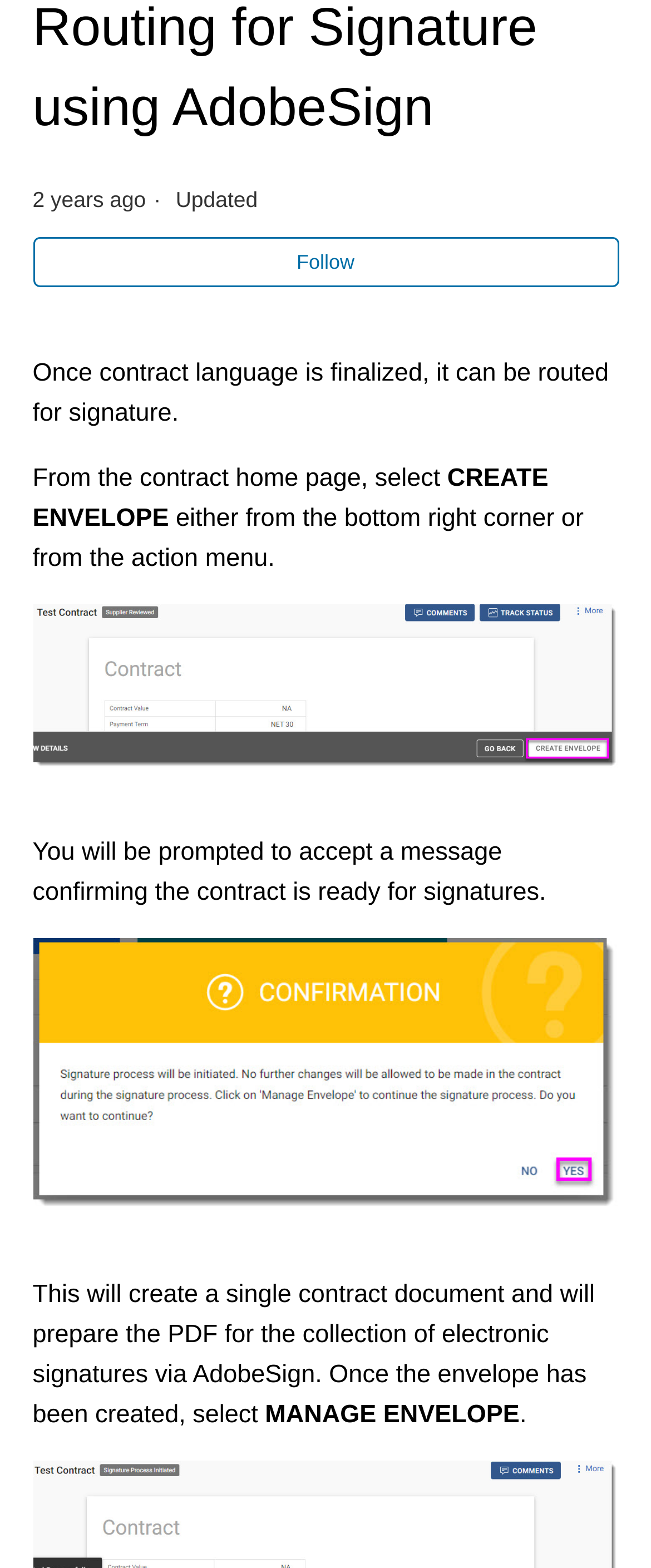Find the bounding box coordinates for the HTML element described in this sentence: "Changing a Contract Administrator FAQ". Provide the coordinates as four float numbers between 0 and 1, in the format [left, top, right, bottom].

[0.05, 0.477, 0.95, 0.523]